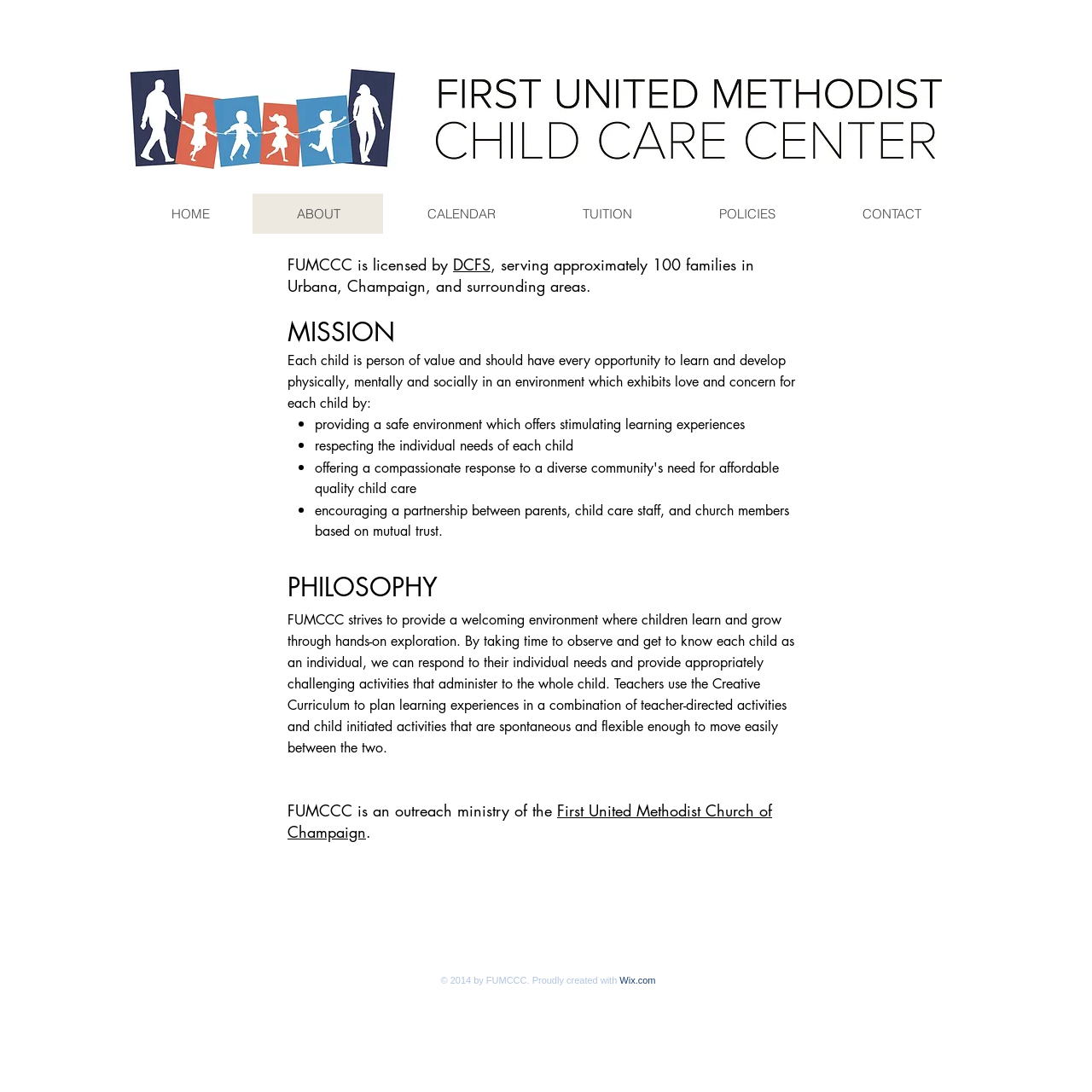Generate a thorough explanation of the webpage's elements.

The webpage is about FUMCCC, a childcare center. At the top, there are two logos: the FUMCCC logo and the FUMCCC logo with words. Below the logos, there is a navigation menu with links to different sections of the website, including HOME, ABOUT, CALENDAR, TUITION, POLICIES, and CONTACT.

The main content of the page is divided into sections. The first section describes FUMCCC, stating that it is licensed by DCFS and serves around 100 families in Urbana, Champaign, and surrounding areas. There is a link to DCFS within this section.

The next section is about the mission of FUMCCC, which is to provide an environment that values and supports the development of each child physically, mentally, and socially. This section is presented in a list format, with bullet points highlighting the key aspects of the mission, including providing a safe environment, respecting individual needs, and encouraging partnerships between parents, staff, and church members.

Following the mission section is a section about the philosophy of FUMCCC, which emphasizes providing a welcoming environment for children to learn and grow through hands-on exploration. This section also mentions the use of the Creative Curriculum to plan learning experiences.

The final section of the main content mentions that FUMCCC is an outreach ministry of the First United Methodist Church of Champaign, with a link to the church's website.

At the bottom of the page, there is a footer section with copyright information, stating that the website was created in 2014 by FUMCCC, and proudly created with Wix.com.